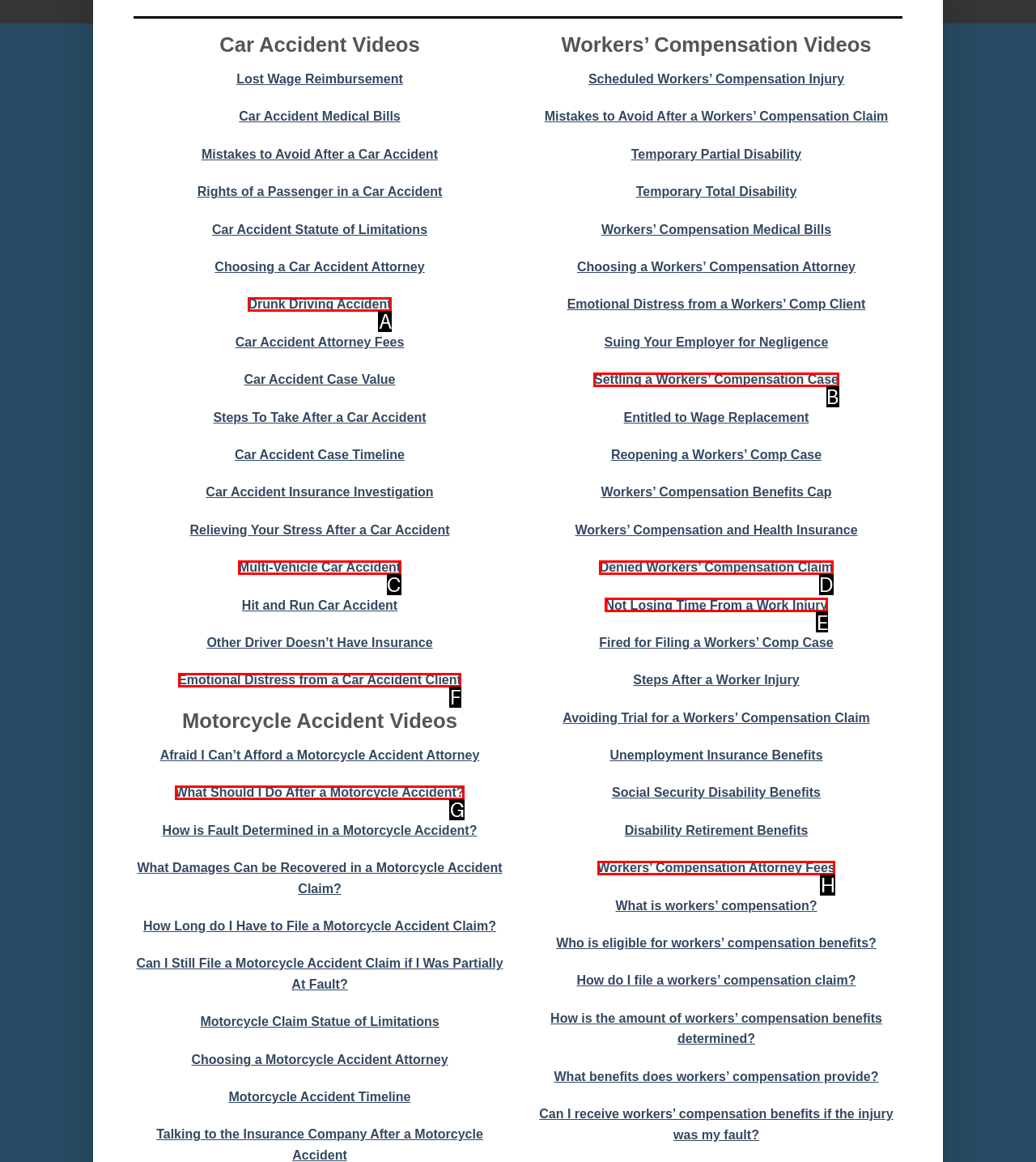Look at the description: Settling a Workers’ Compensation Case
Determine the letter of the matching UI element from the given choices.

B